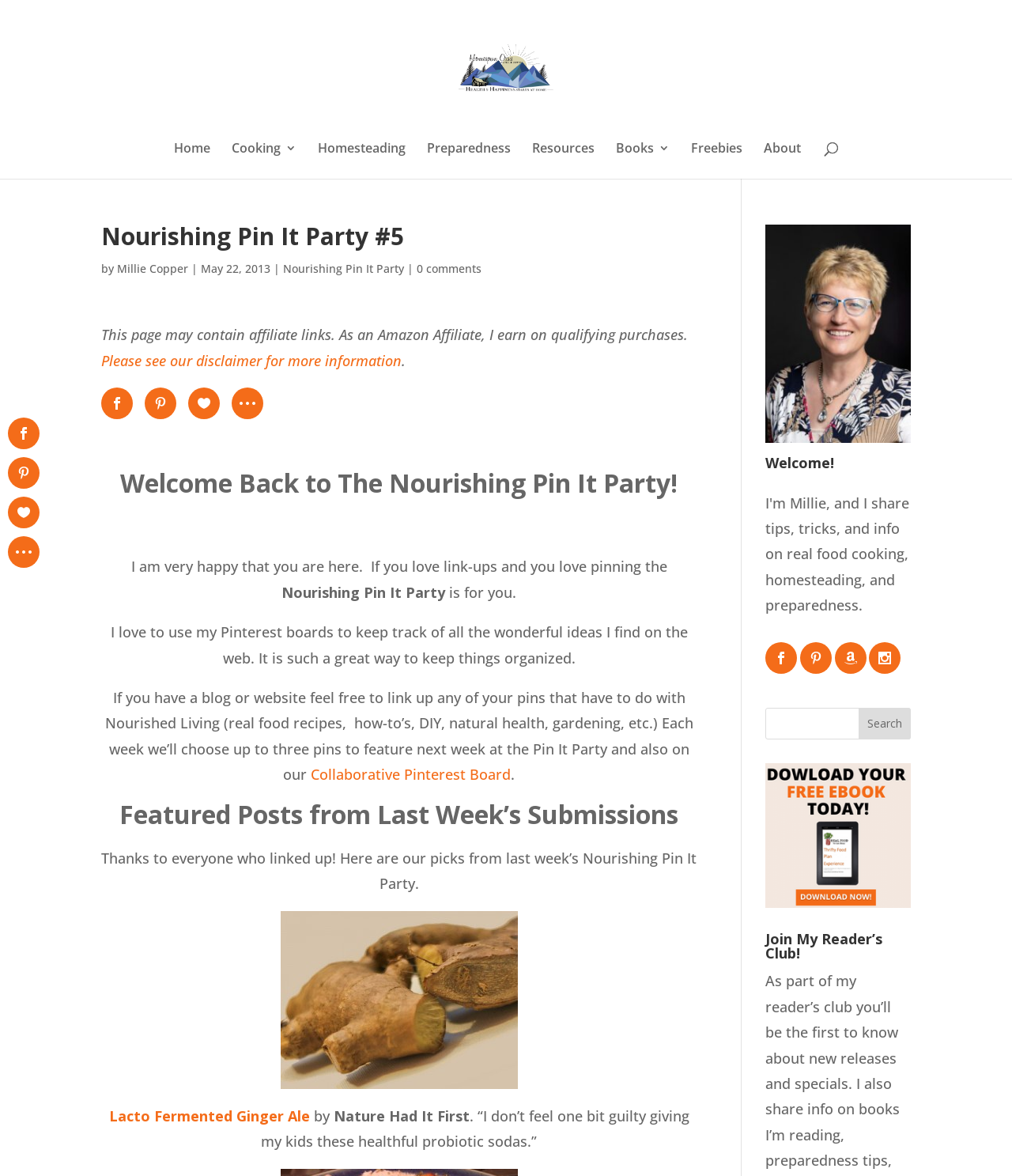Find the bounding box coordinates of the area to click in order to follow the instruction: "Click on the 'Nourishing Pin It Party' link".

[0.28, 0.222, 0.399, 0.235]